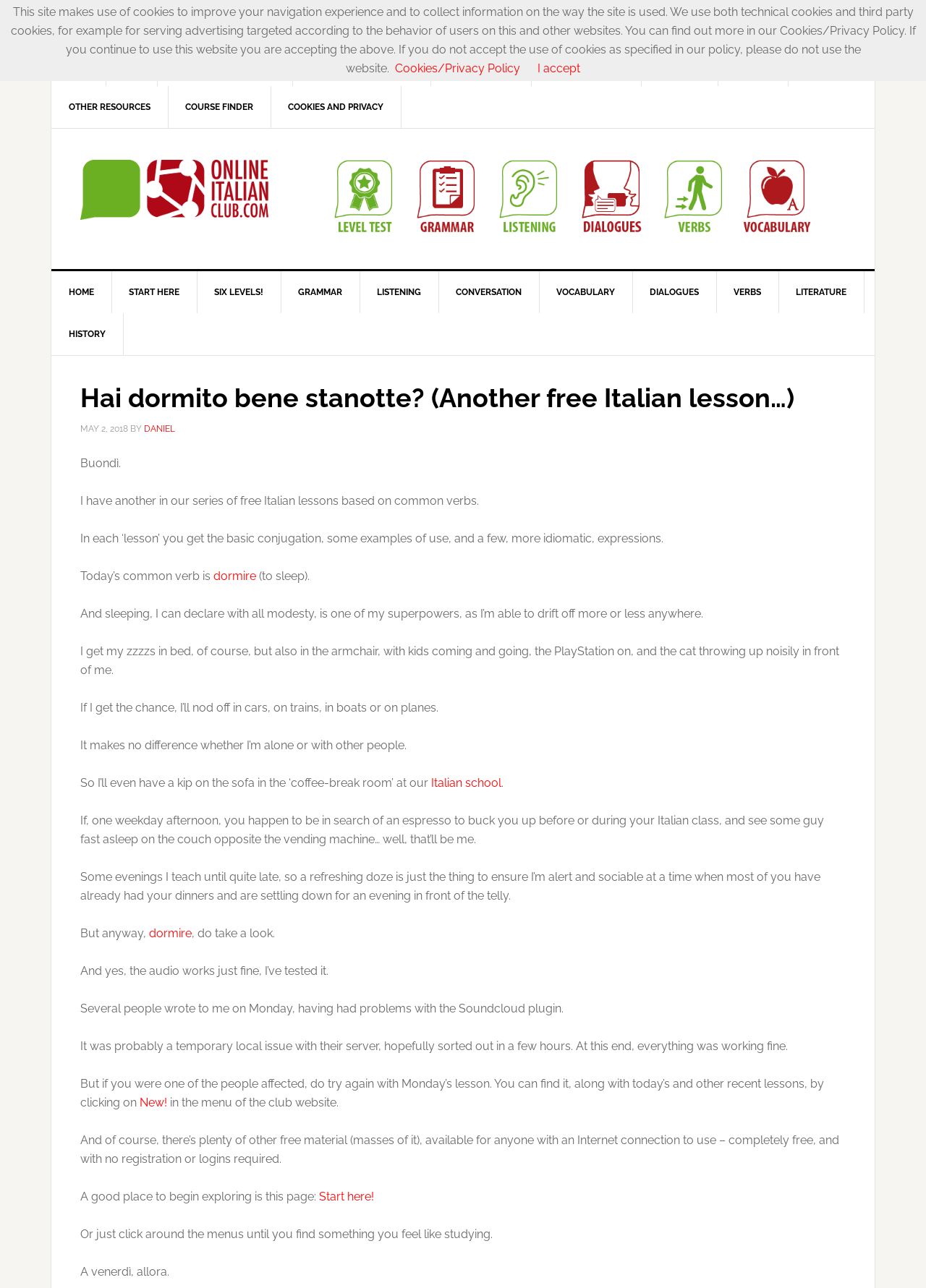Identify the bounding box for the UI element that is described as follows: "Other resources".

[0.055, 0.067, 0.182, 0.099]